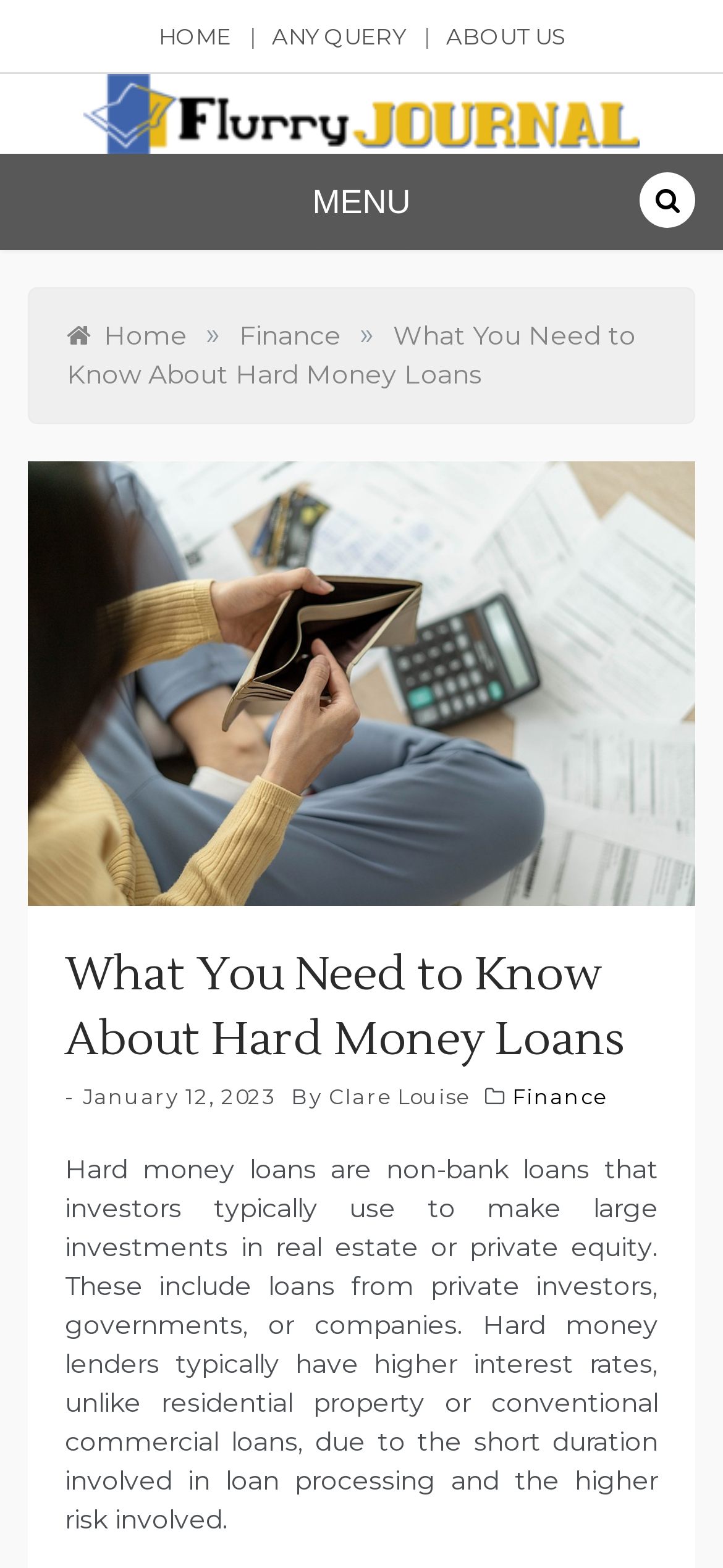What is the purpose of hard money lenders?
Deliver a detailed and extensive answer to the question.

Hard money lenders provide loans for large investments in real estate or private equity, as stated in the article's content, which explains the purpose of hard money lenders.